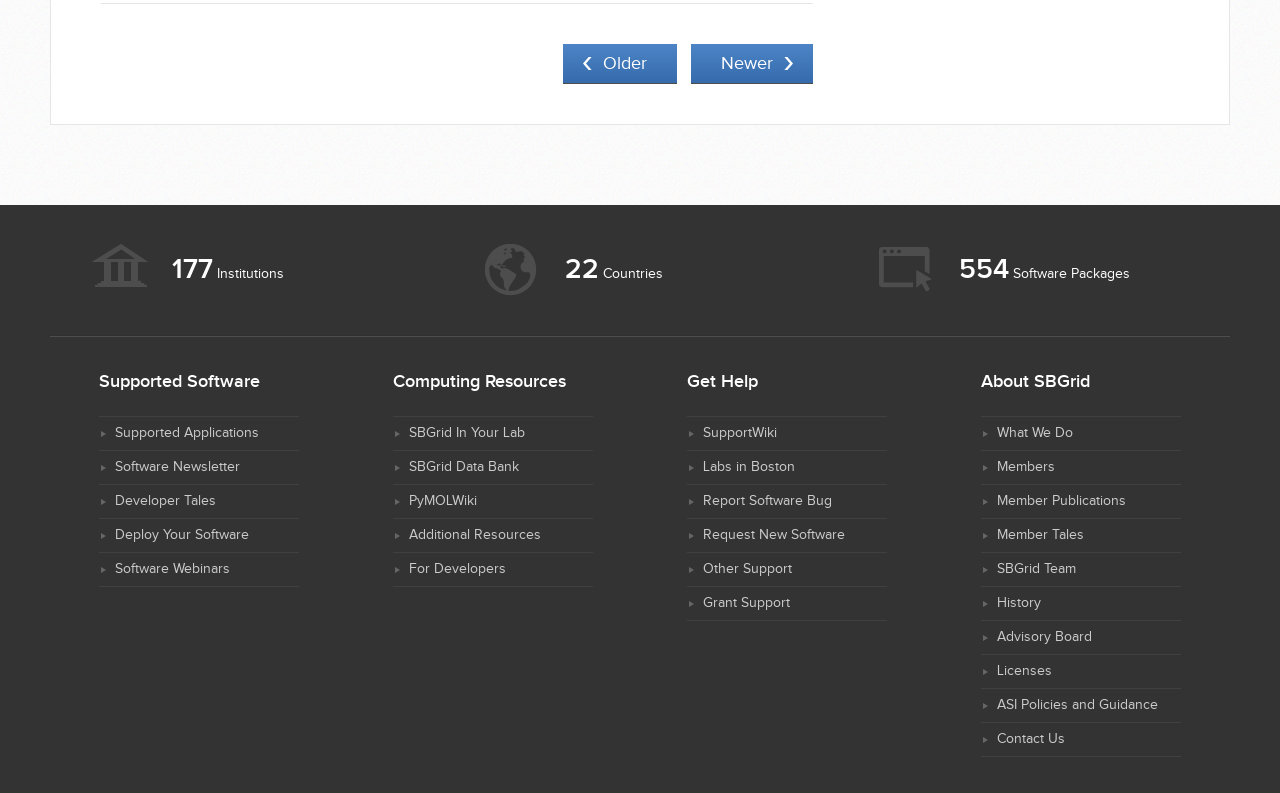Locate the bounding box coordinates of the item that should be clicked to fulfill the instruction: "Learn about supported software".

[0.077, 0.462, 0.234, 0.5]